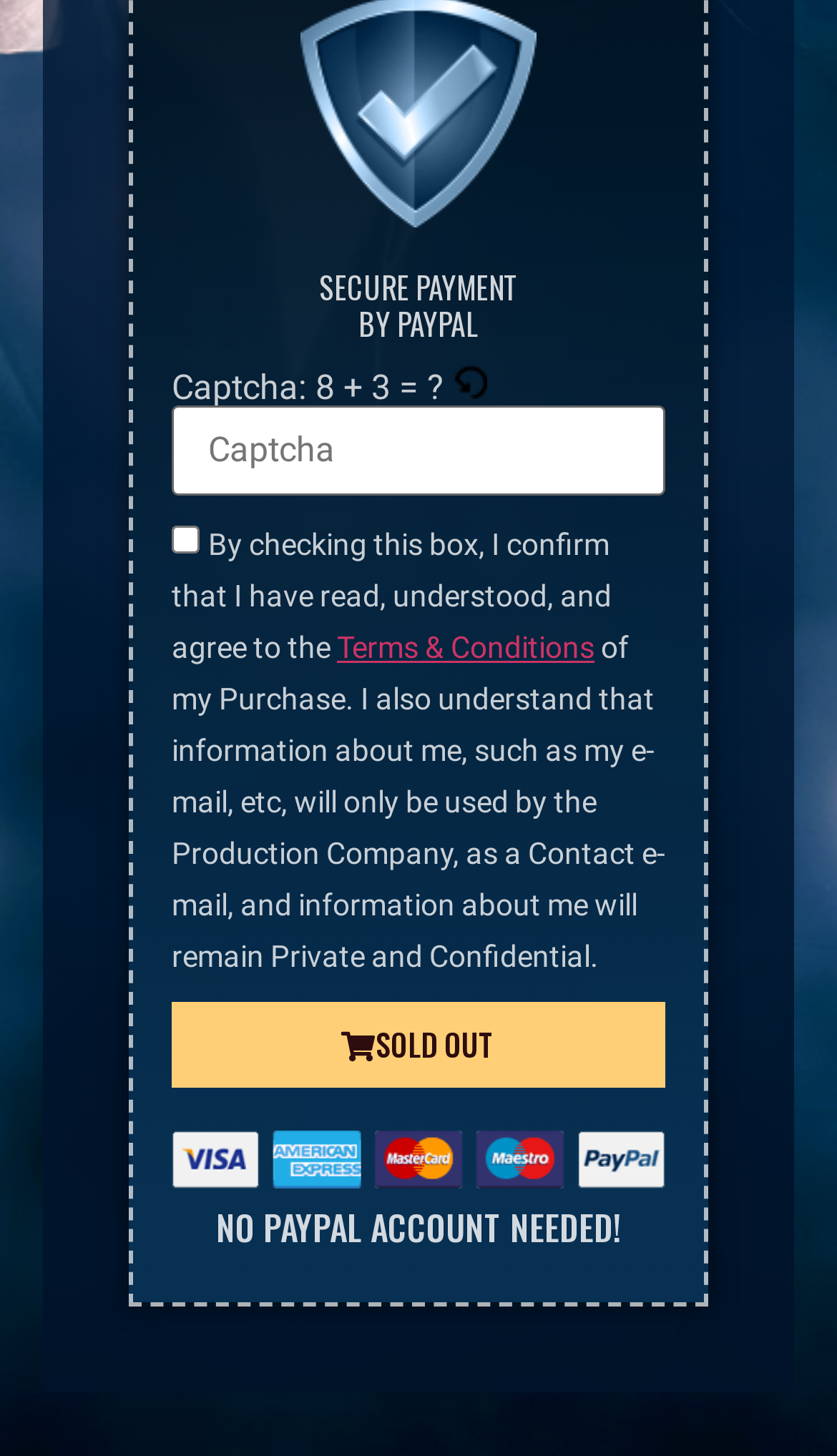What is the payment method?
Make sure to answer the question with a detailed and comprehensive explanation.

The webpage has a static text 'SECURE PAYMENT' and 'BY PAYPAL' which indicates that the payment method is PayPal.